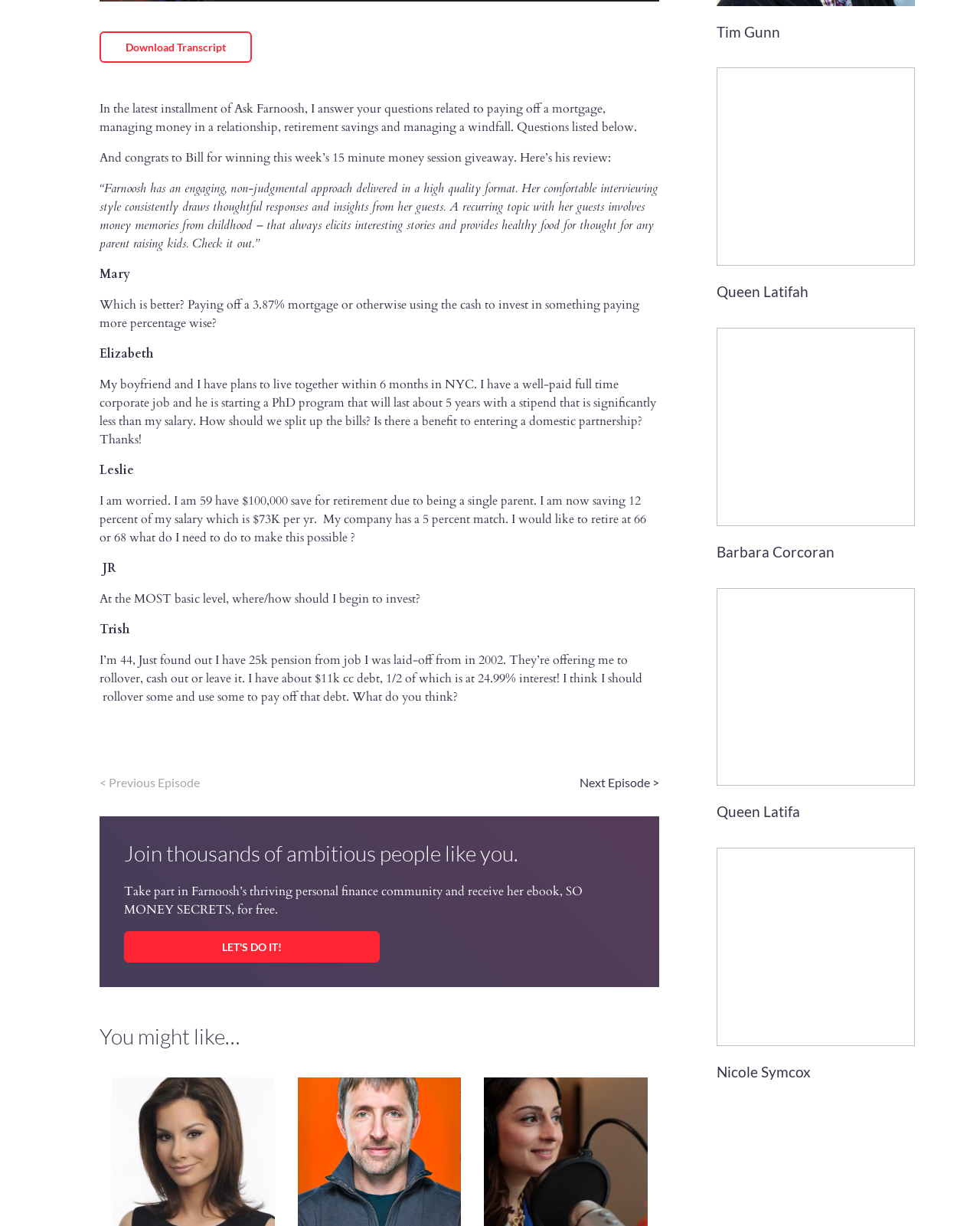Determine the bounding box coordinates for the element that should be clicked to follow this instruction: "Download Transcript". The coordinates should be given as four float numbers between 0 and 1, in the format [left, top, right, bottom].

[0.102, 0.026, 0.257, 0.051]